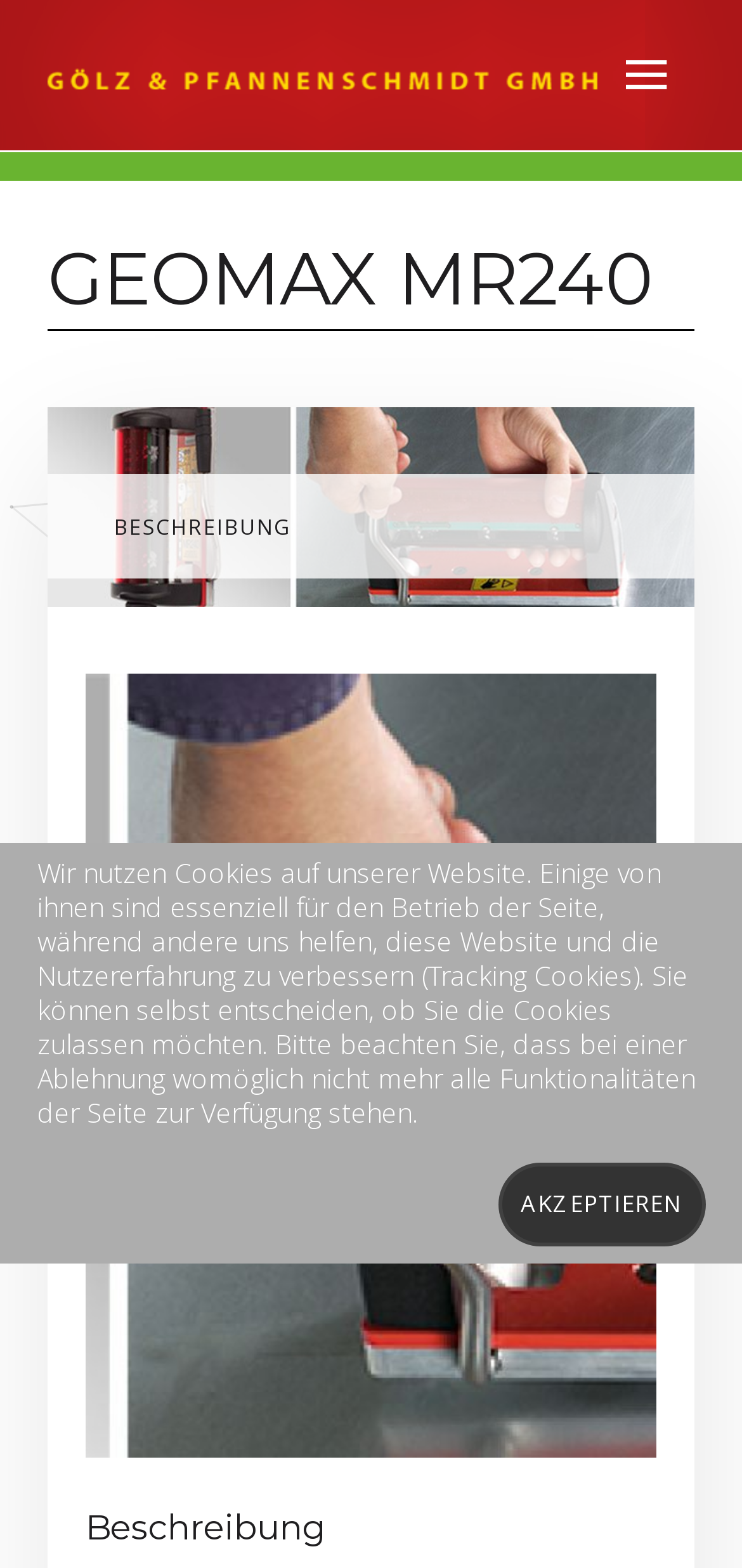What is the theme of the webpage? Examine the screenshot and reply using just one word or a brief phrase.

Surveying equipment